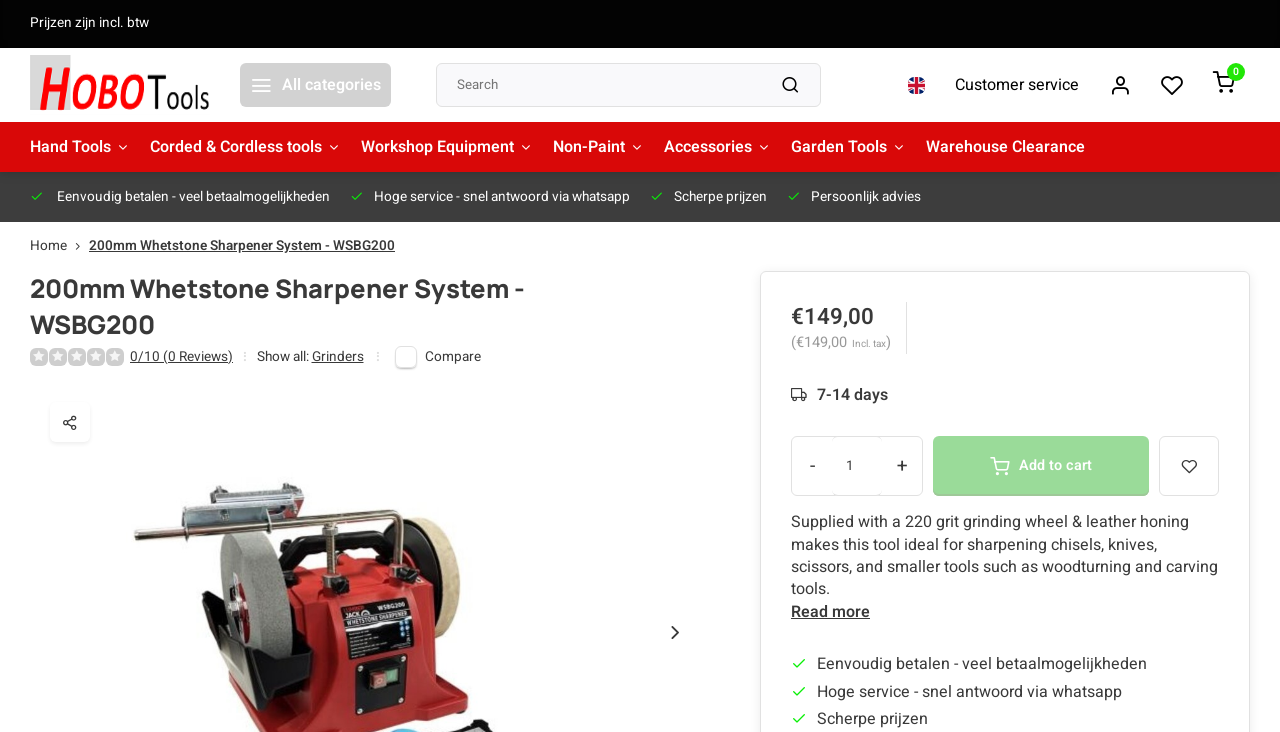Give a succinct answer to this question in a single word or phrase: 
What is the price of the 200mm Whetstone Sharpener System?

€149,00